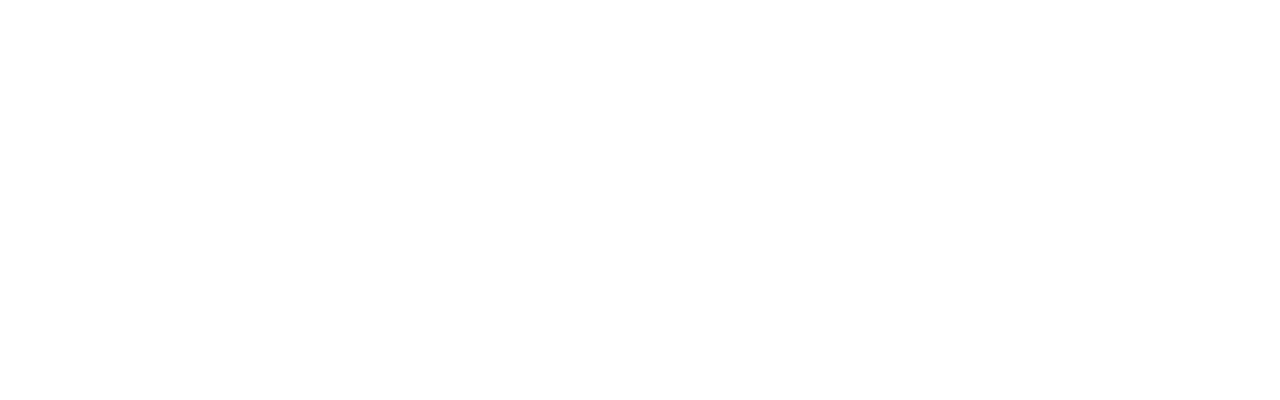Respond with a single word or short phrase to the following question: 
What is the purpose of the image on the webpage?

To aid understanding